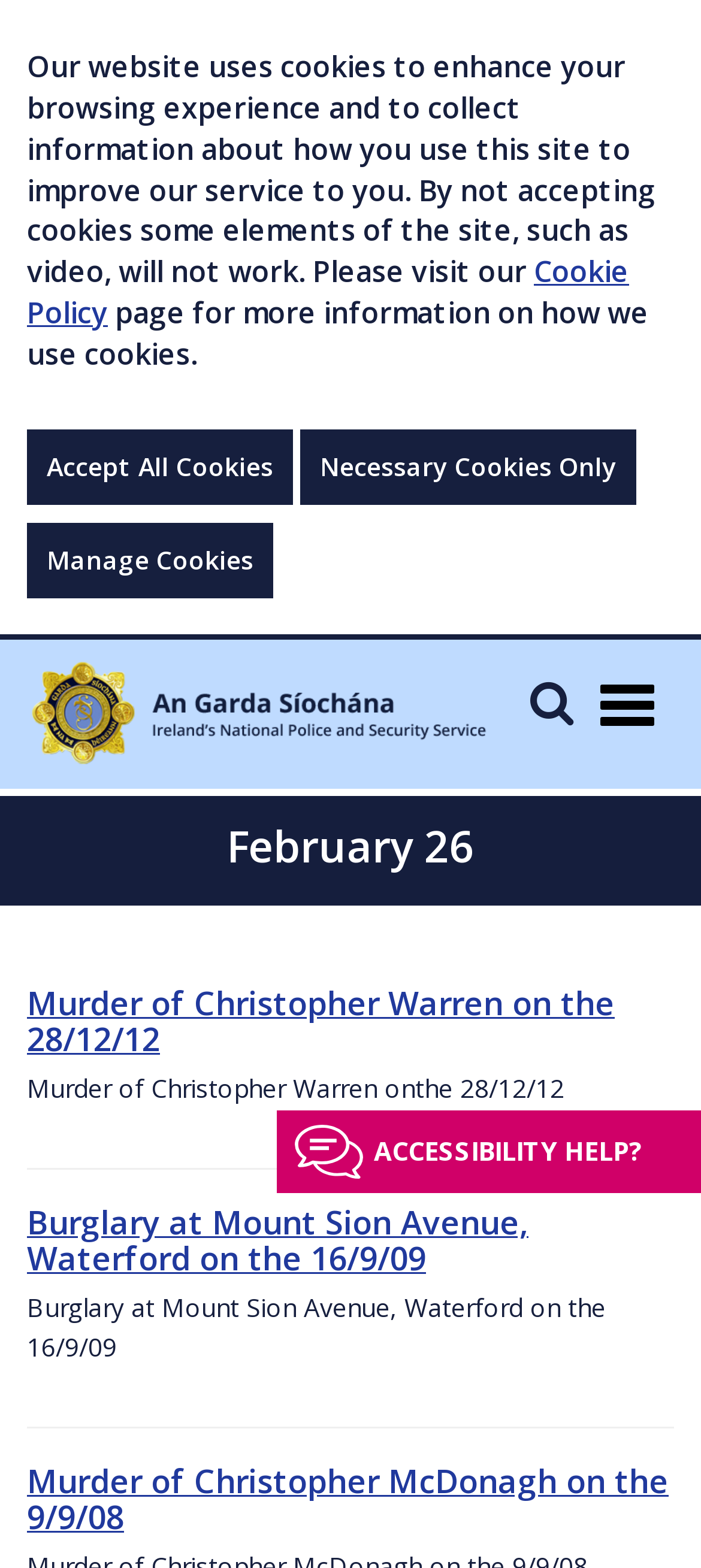Determine the bounding box coordinates of the area to click in order to meet this instruction: "Get accessibility help".

[0.394, 0.708, 1.0, 0.761]